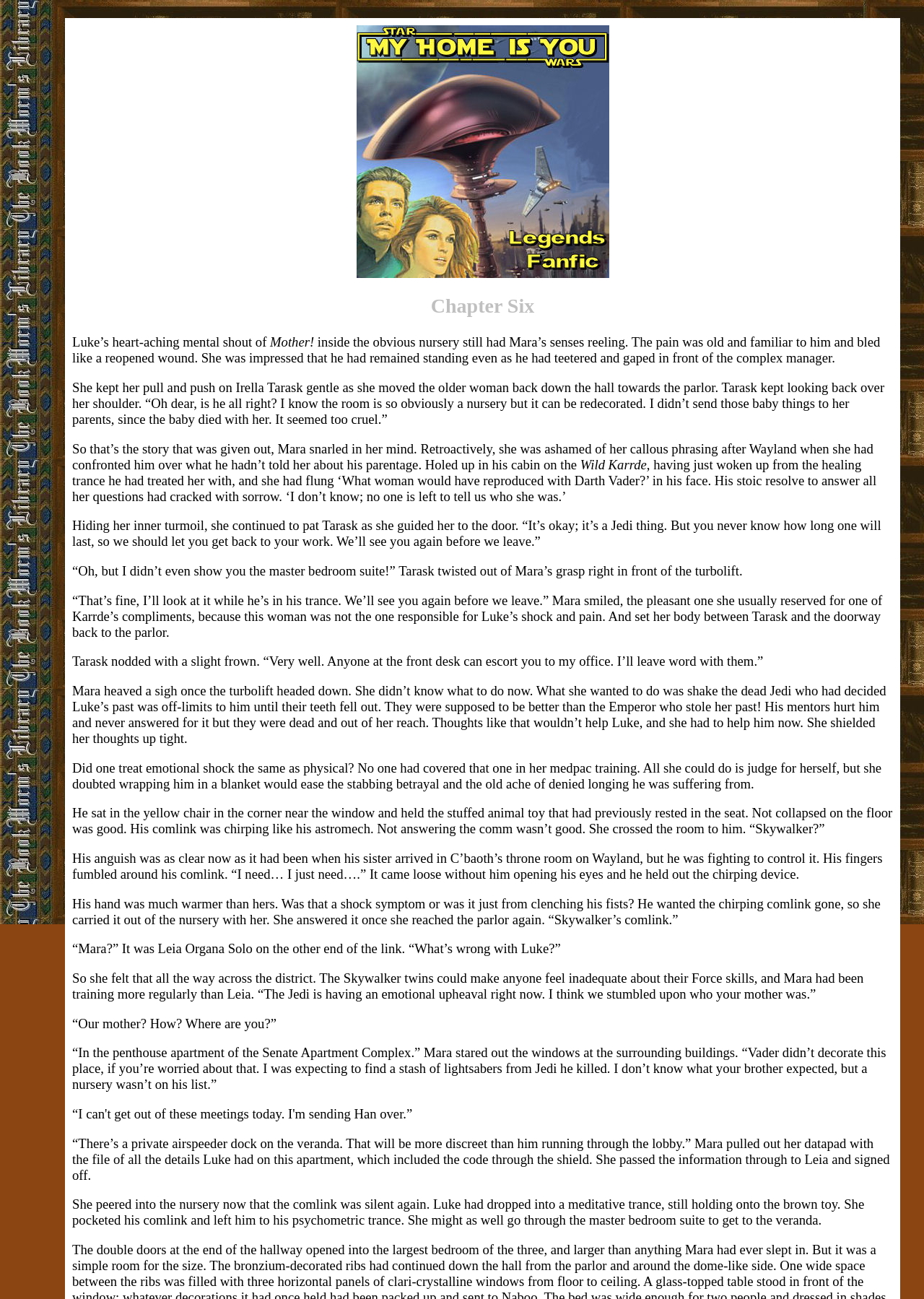Look at the image and answer the question in detail:
What is Luke's emotional state?

Based on the text, Luke is experiencing an emotional upheaval due to the discovery of his mother's identity, which is evident from his mental shout of 'Mother!' and his anguish being as clear as it was when his sister arrived in C'baoth's throne room on Wayland.